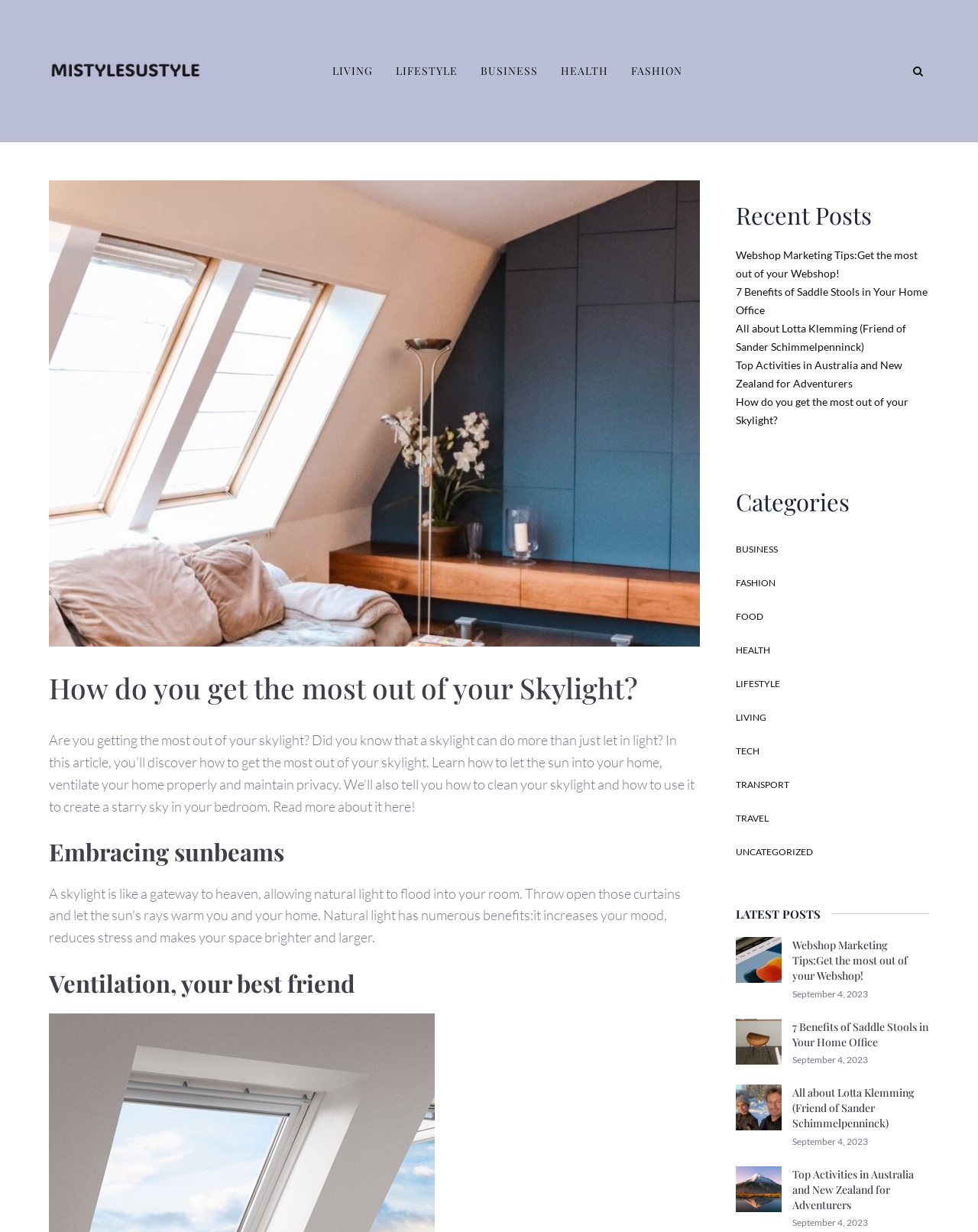How many recent posts are listed on the webpage?
Craft a detailed and extensive response to the question.

There are 5 recent posts listed on the webpage, including 'Webshop Marketing Tips:Get the most out of your Webshop!', '7 Benefits of Saddle Stools in Your Home Office', 'All about Lotta Klemming (Friend of Sander Schimmelpenninck)', 'Top Activities in Australia and New Zealand for Adventurers', and 'How do you get the most out of your Skylight?'.